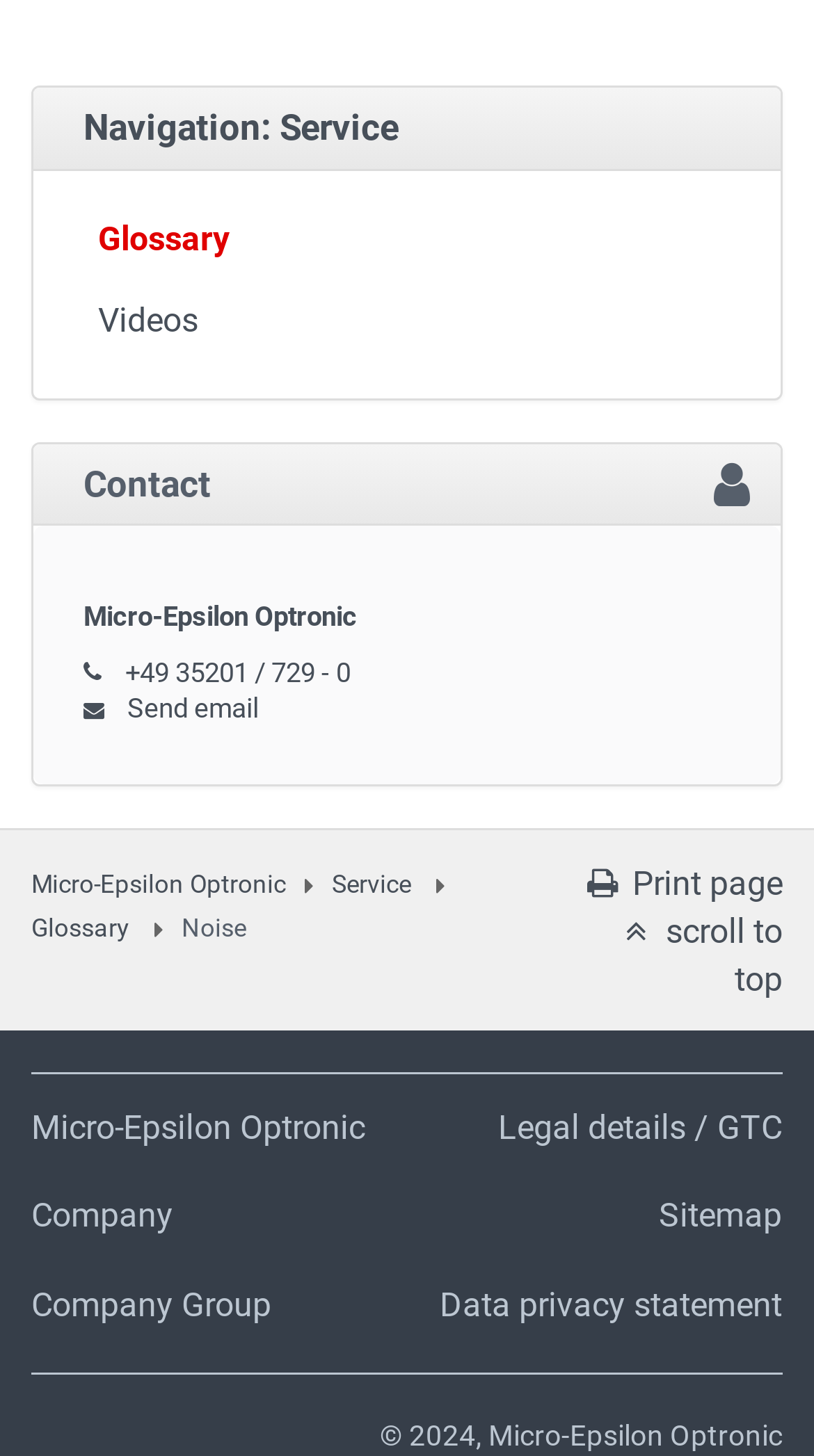Determine the bounding box coordinates for the area that needs to be clicked to fulfill this task: "Contact Us". The coordinates must be given as four float numbers between 0 and 1, i.e., [left, top, right, bottom].

None